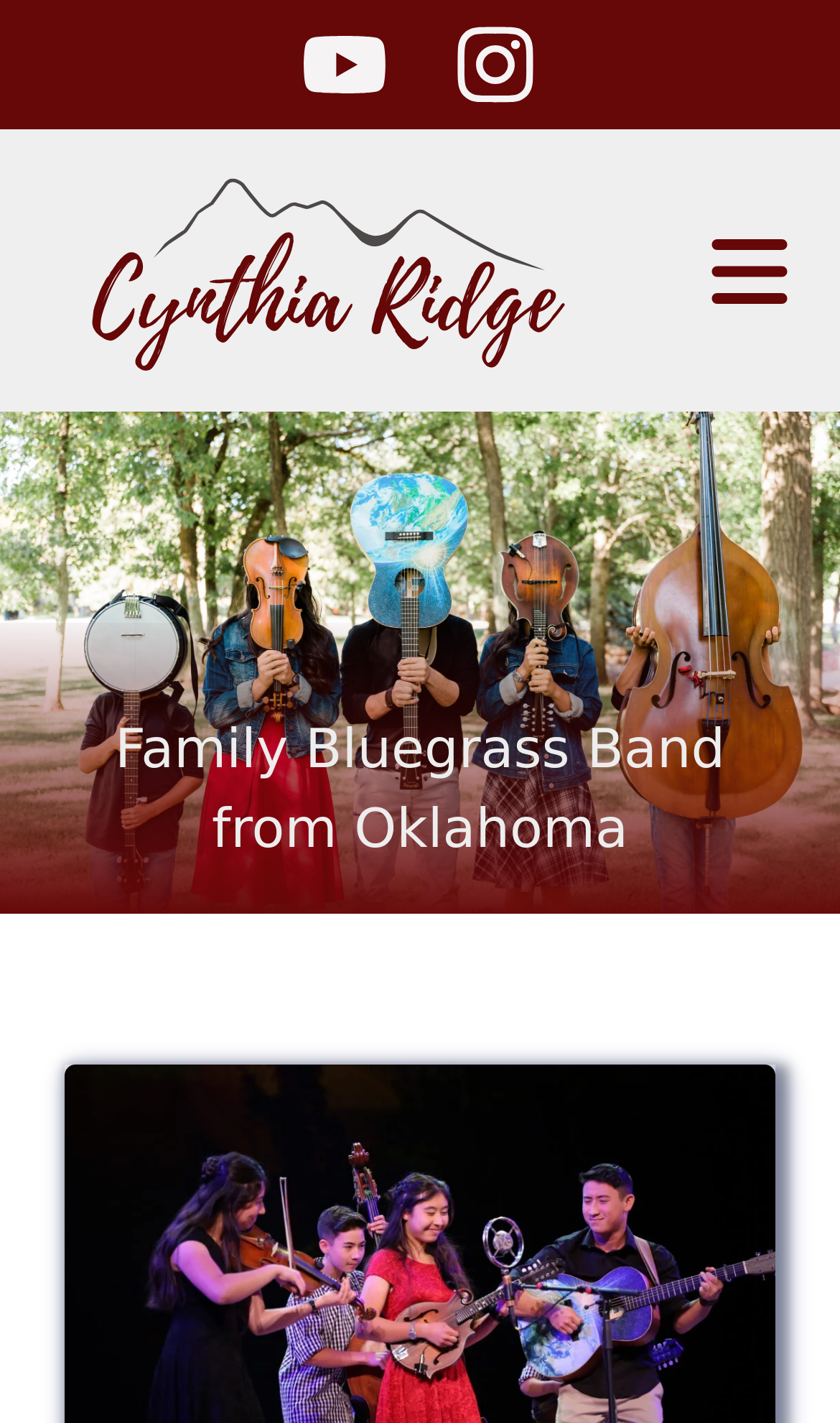Refer to the screenshot and give an in-depth answer to this question: What is the shape of the image on the top-right?

Based on the bounding box coordinates of the image on the top-right, it can be inferred that the image is a rectangle.